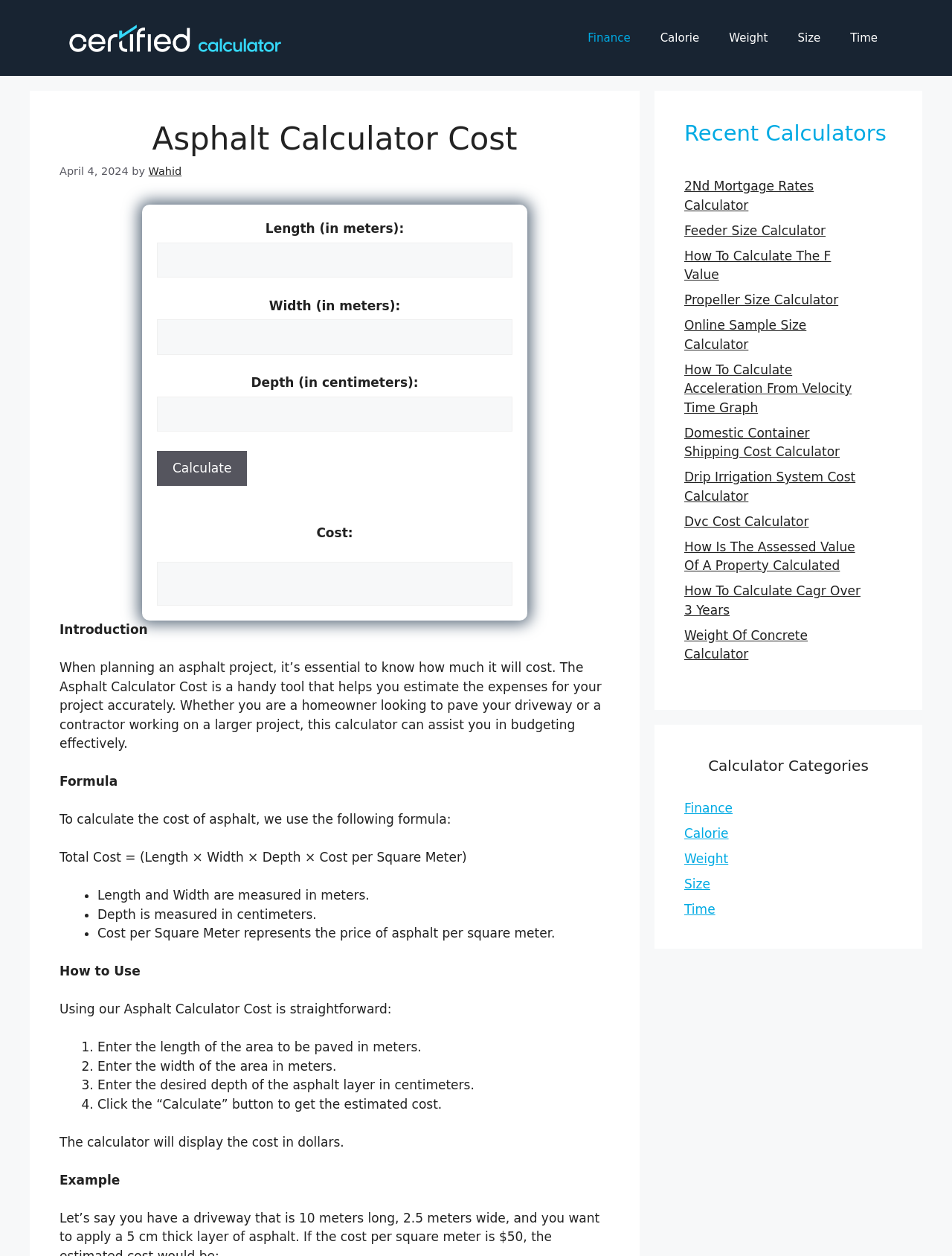Provide a short answer to the following question with just one word or phrase: What is the purpose of the Asphalt Calculator Cost tool?

Estimate project expenses